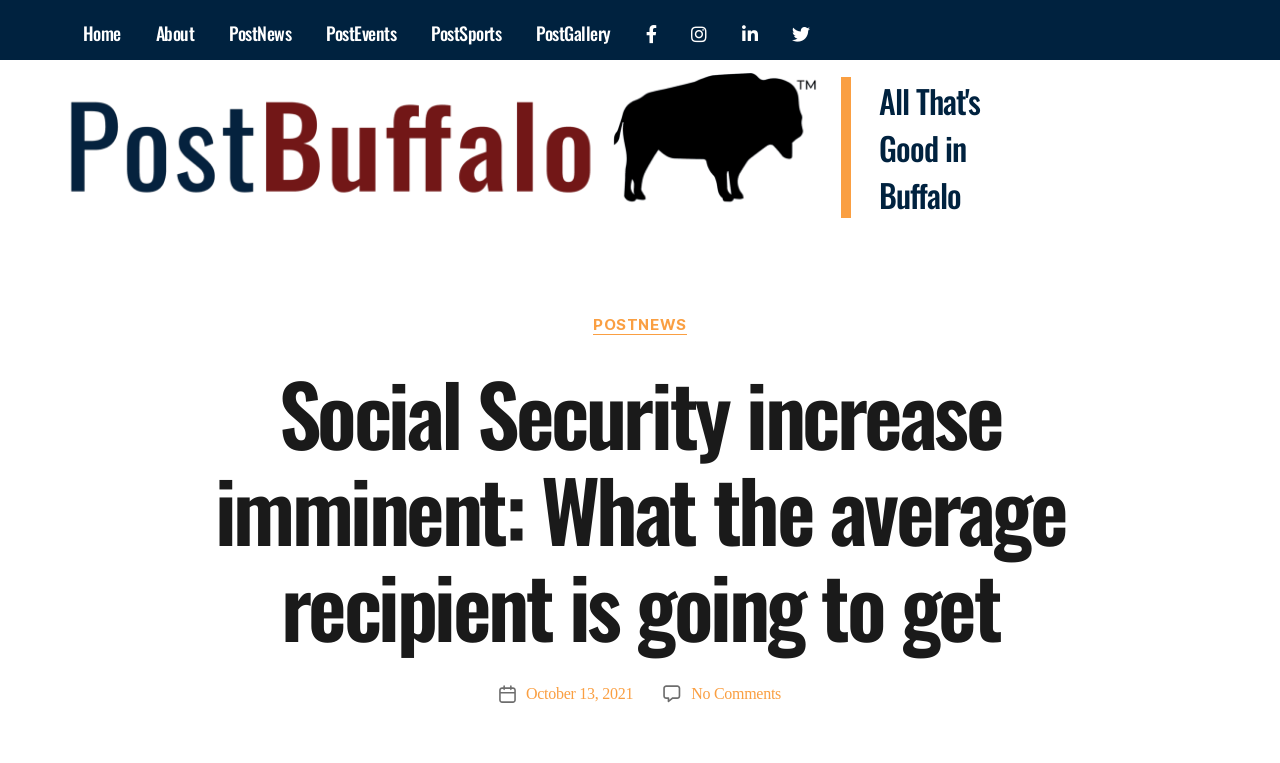Determine the bounding box coordinates (top-left x, top-left y, bottom-right x, bottom-right y) of the UI element described in the following text: parent_node: PostBuffalo

[0.05, 0.095, 0.638, 0.292]